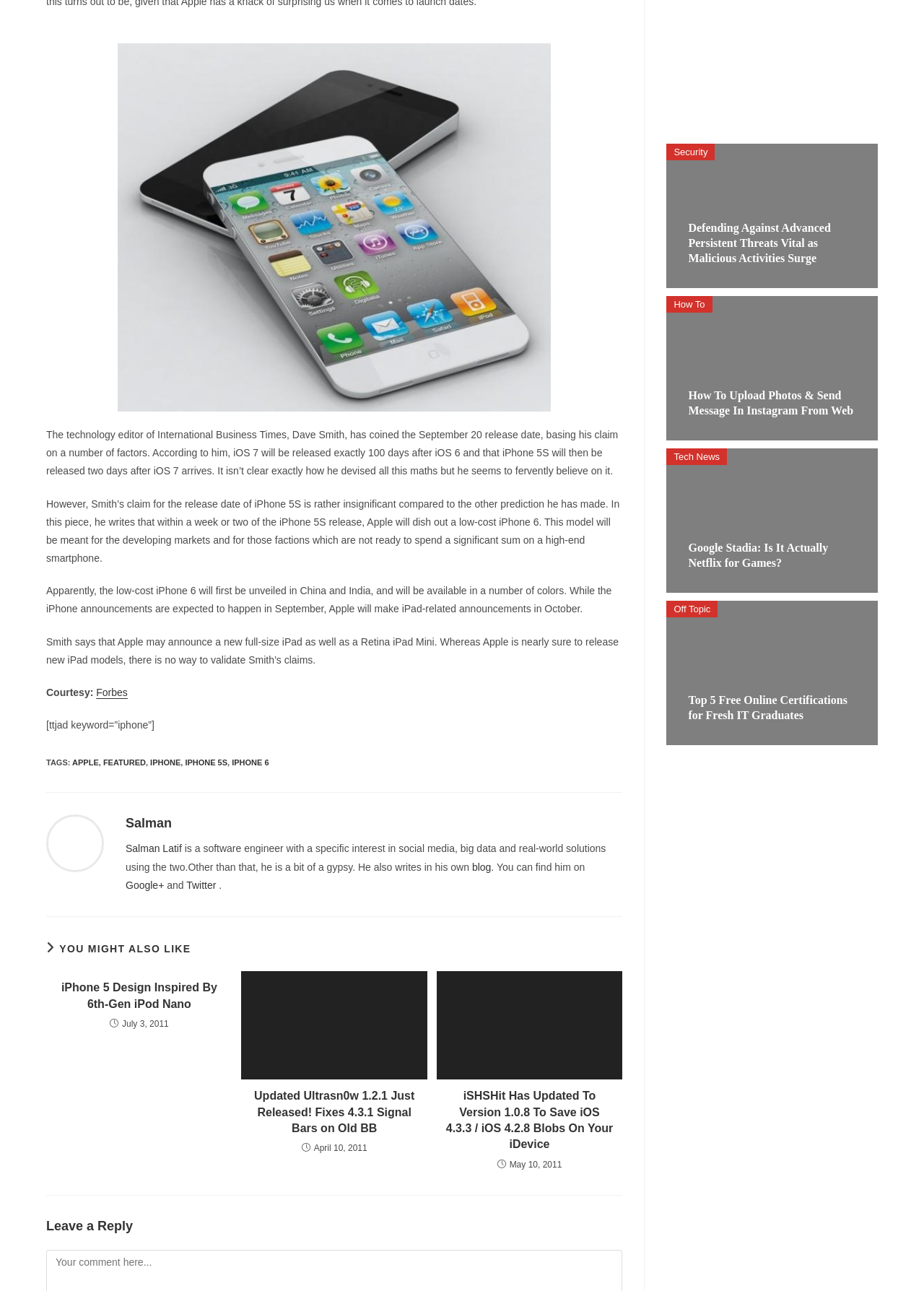Using the format (top-left x, top-left y, bottom-right x, bottom-right y), provide the bounding box coordinates for the described UI element. All values should be floating point numbers between 0 and 1: Featured

[0.112, 0.587, 0.158, 0.594]